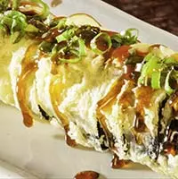Refer to the screenshot and give an in-depth answer to this question: What is emphasized by Ijji Sushi Reno?

According to the caption, Ijji Sushi Reno emphasizes 'freshness and high-quality ingredients' in their culinary approach, which is reflected in the 'Godzilla' sushi roll.